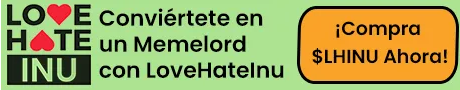What is the purpose of the orange button?
Look at the image and construct a detailed response to the question.

The purpose of the orange button labeled '¡Compra $LHINU Ahora!' is to encourage immediate action, enticing potential users to purchase their cryptocurrency, as mentioned in the caption.